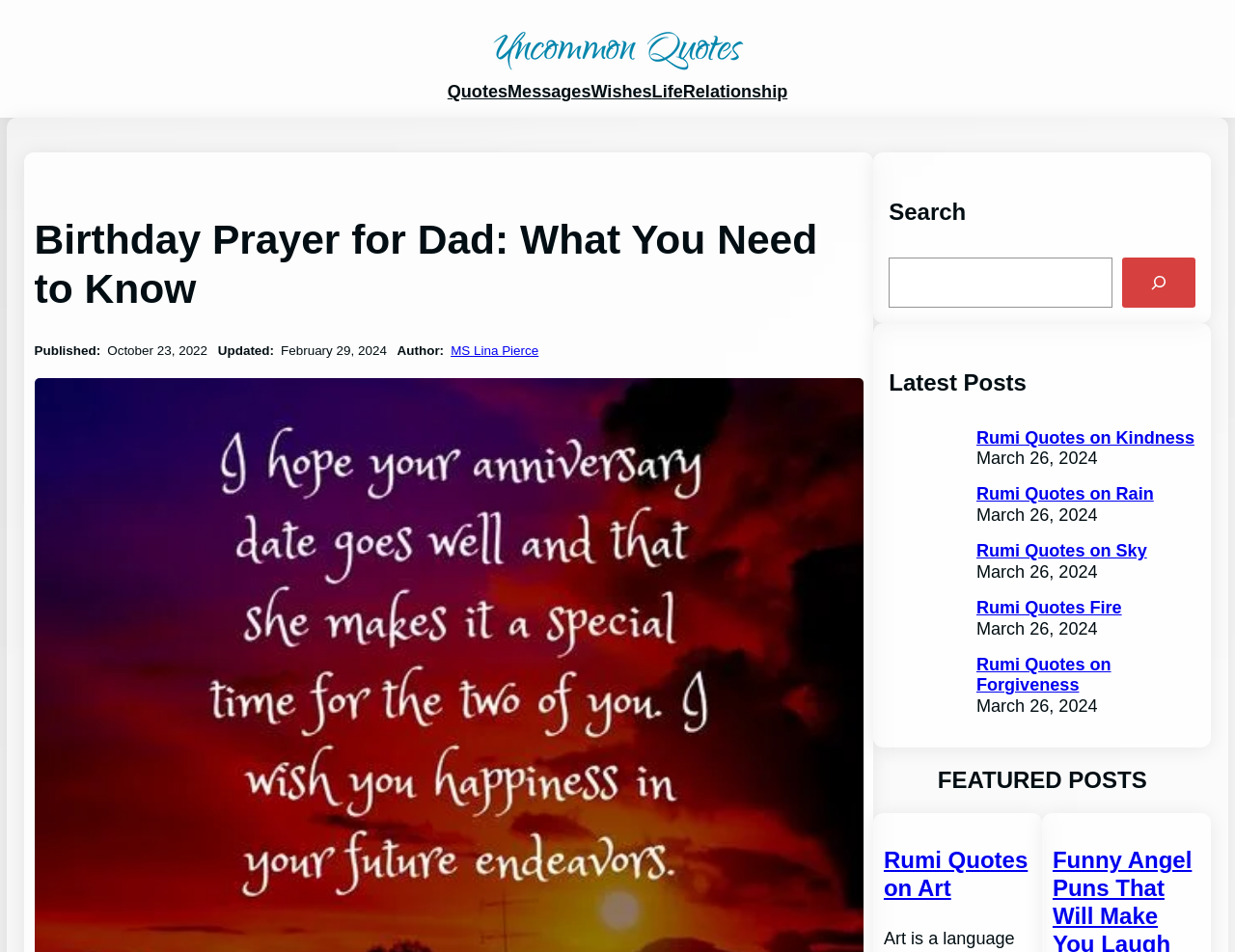How many latest posts are displayed?
Examine the webpage screenshot and provide an in-depth answer to the question.

I counted the number of articles in the 'Latest Posts' section and found that there are 5 latest posts displayed, each with a heading and a time stamp.